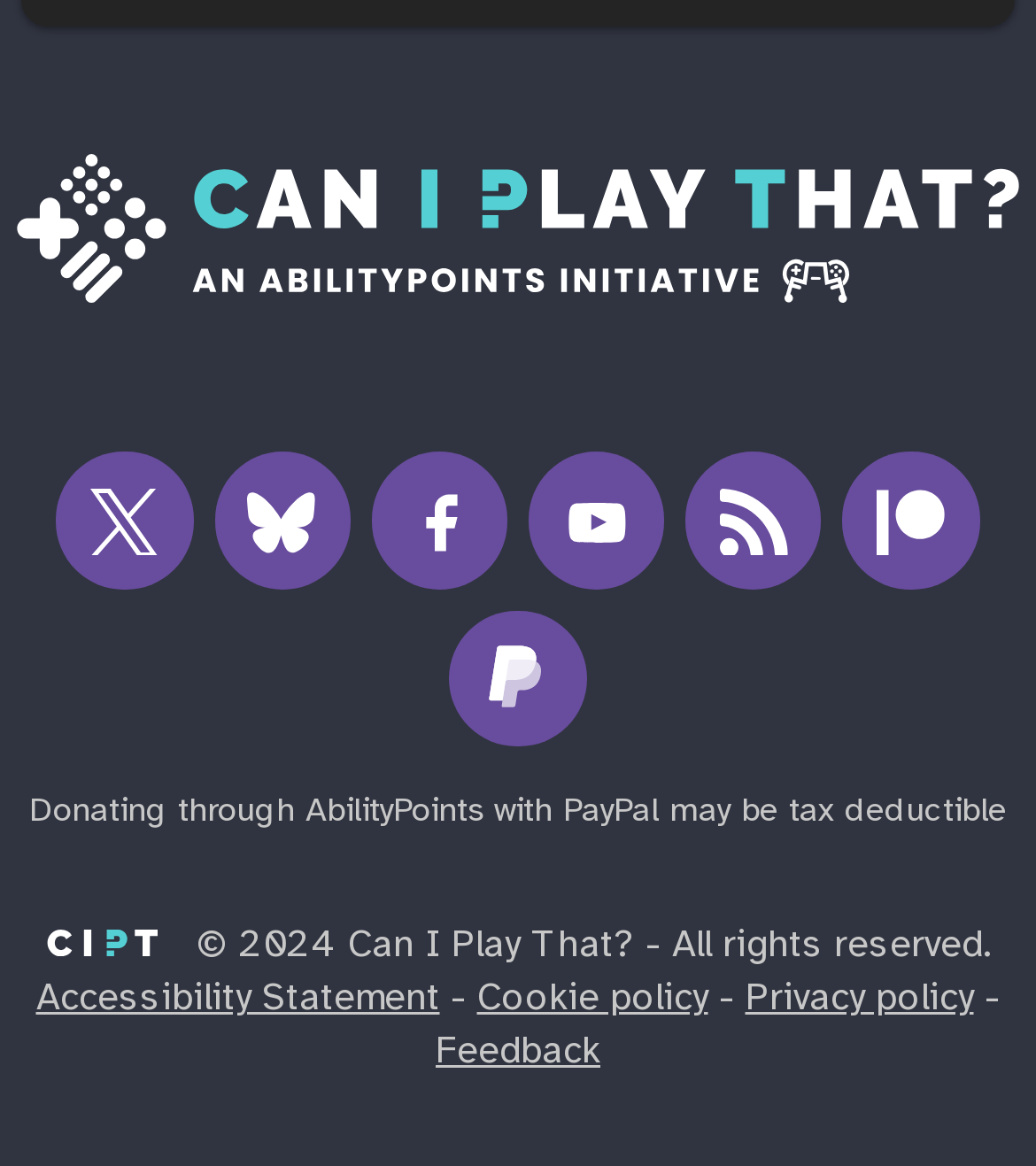Provide the bounding box coordinates of the HTML element described as: "aria-label="Donate with PayPal"". The bounding box coordinates should be four float numbers between 0 and 1, i.e., [left, top, right, bottom].

[0.434, 0.523, 0.566, 0.64]